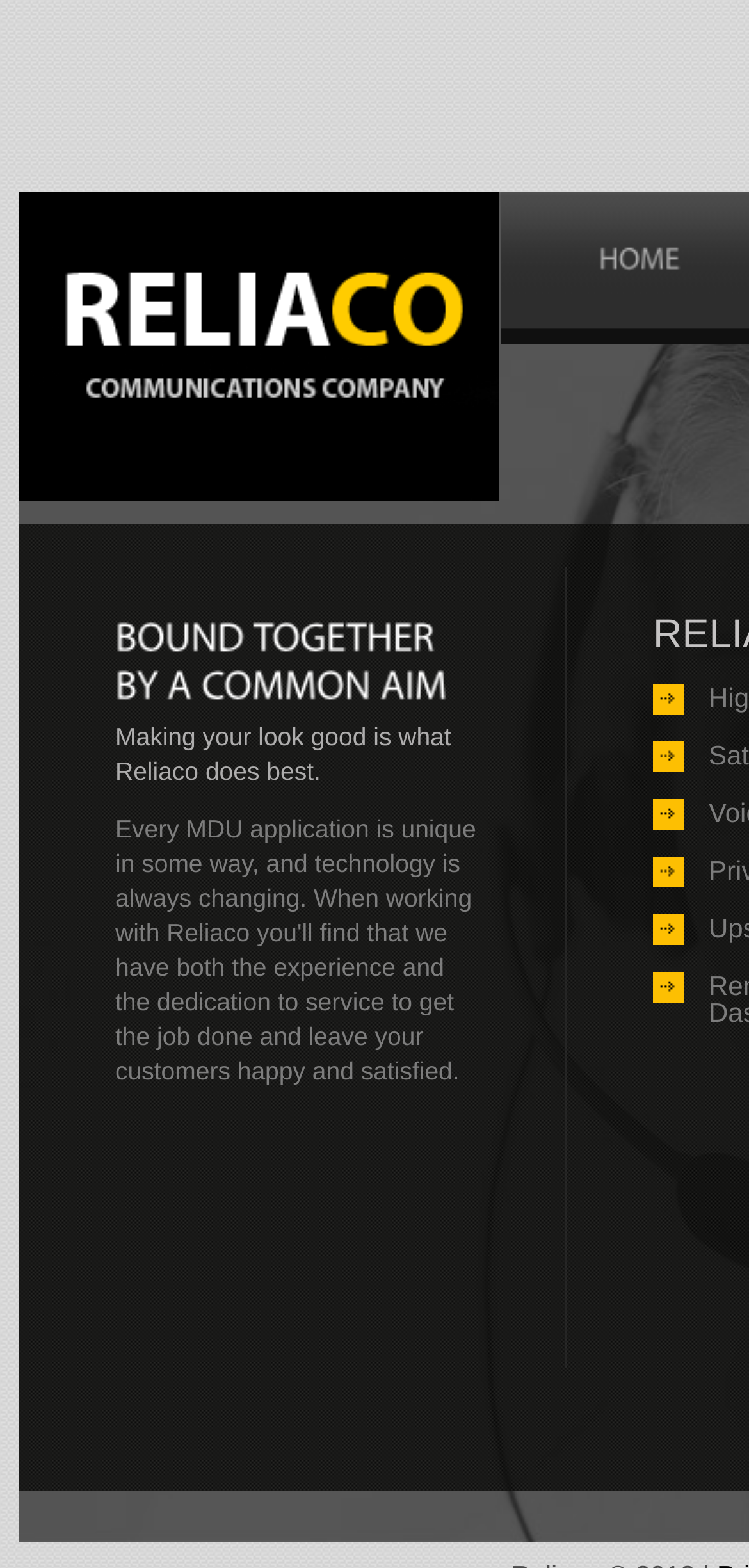Please give a one-word or short phrase response to the following question: 
How many canvas elements are on the page?

6